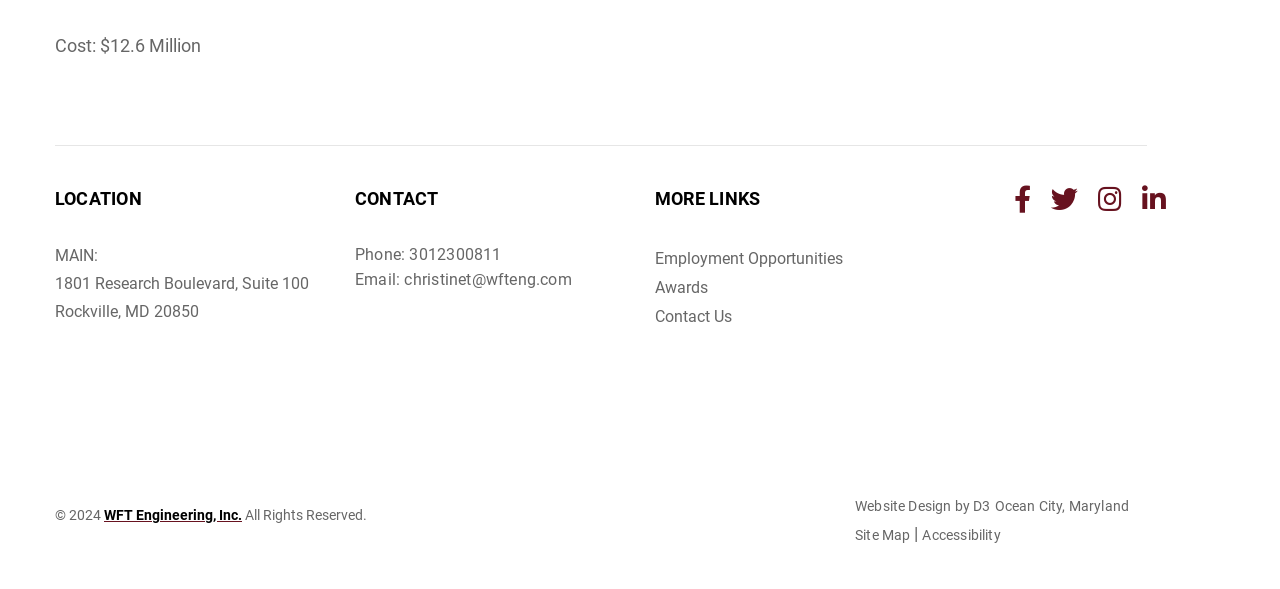Give a one-word or short phrase answer to the question: 
What is the year of copyright?

2024